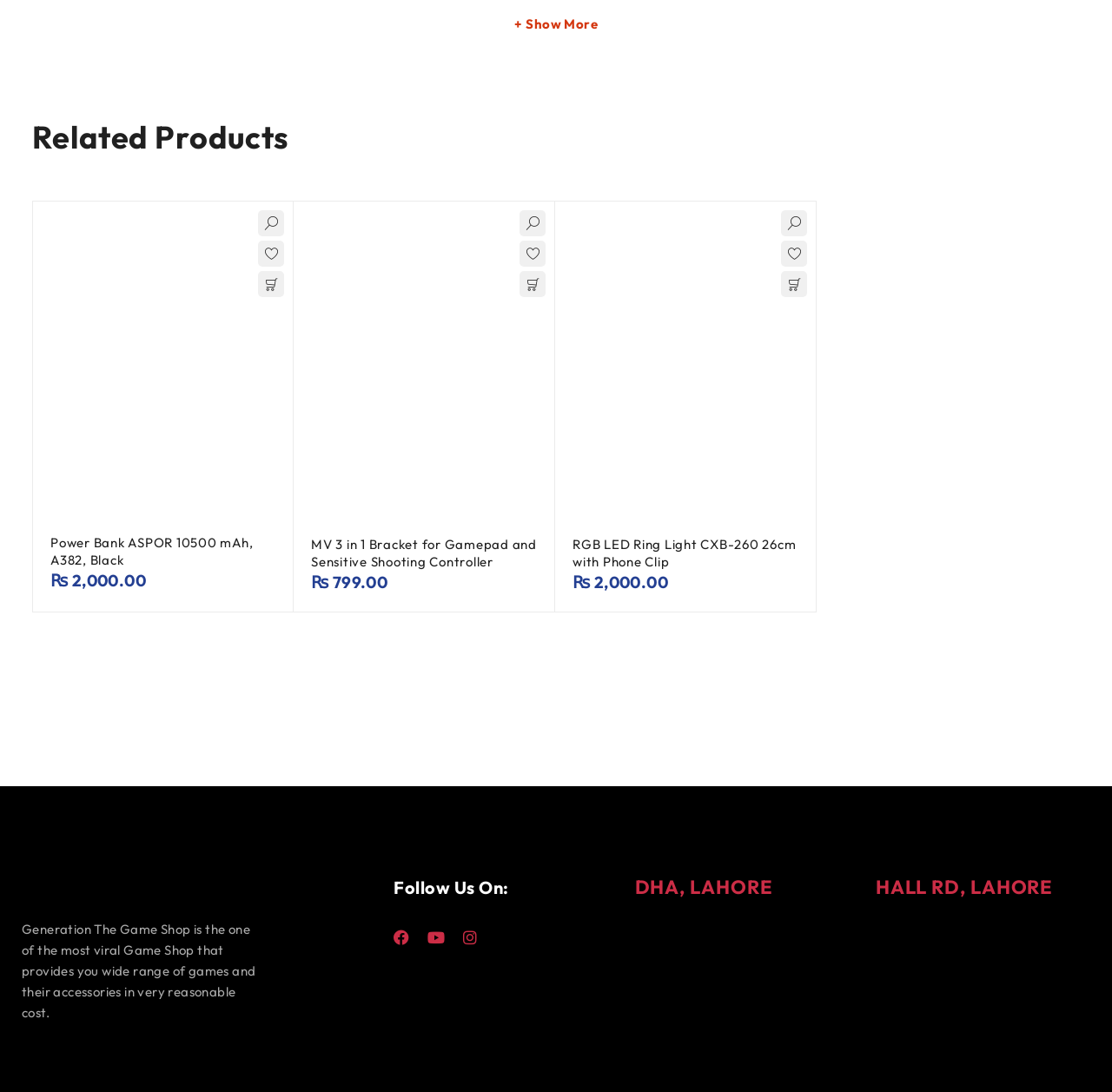Please identify the bounding box coordinates of the element that needs to be clicked to perform the following instruction: "Check the map of 'Generation Games 151 H Block Dha Phase 1 Lahore'".

[0.571, 0.829, 0.764, 0.972]